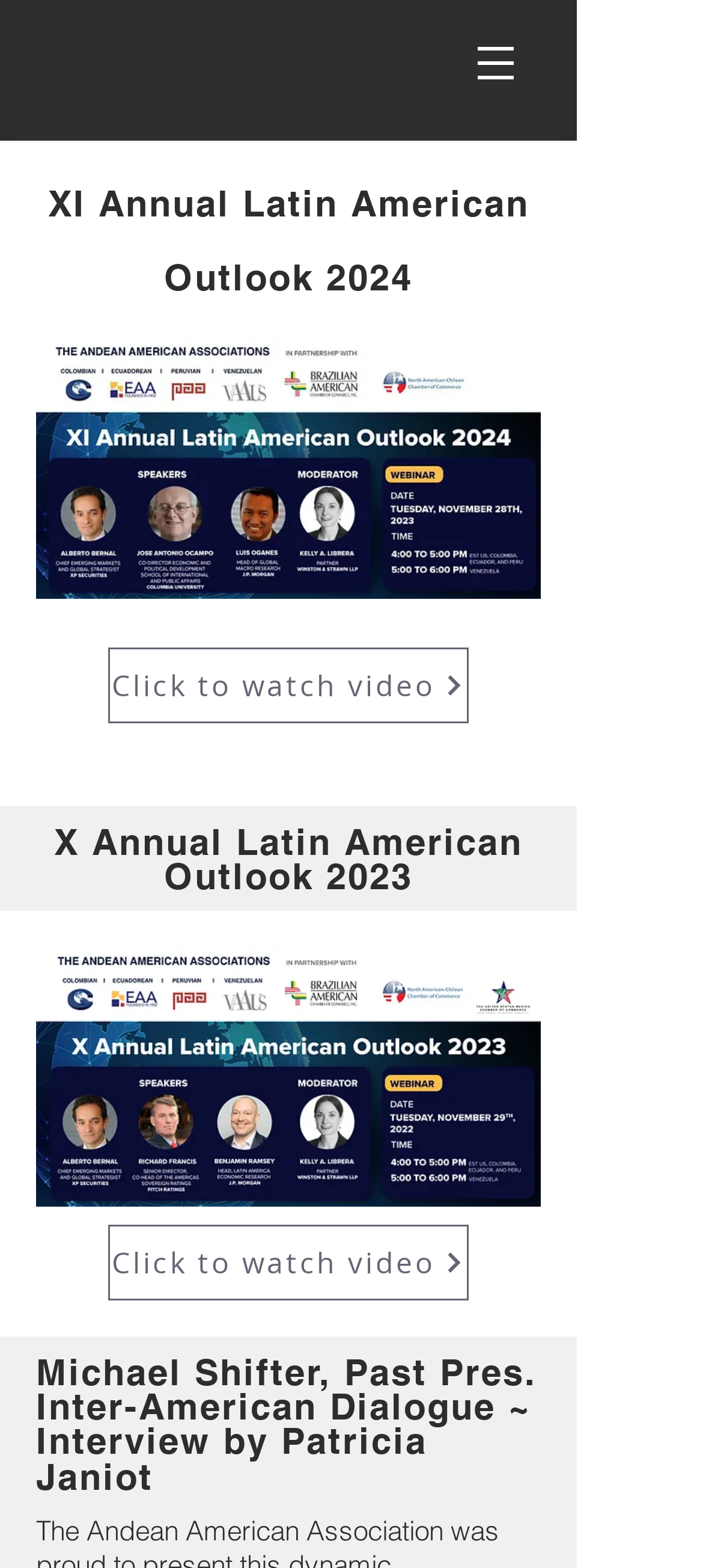Identify the bounding box of the HTML element described as: "Free Roth Havarti Cheese".

None